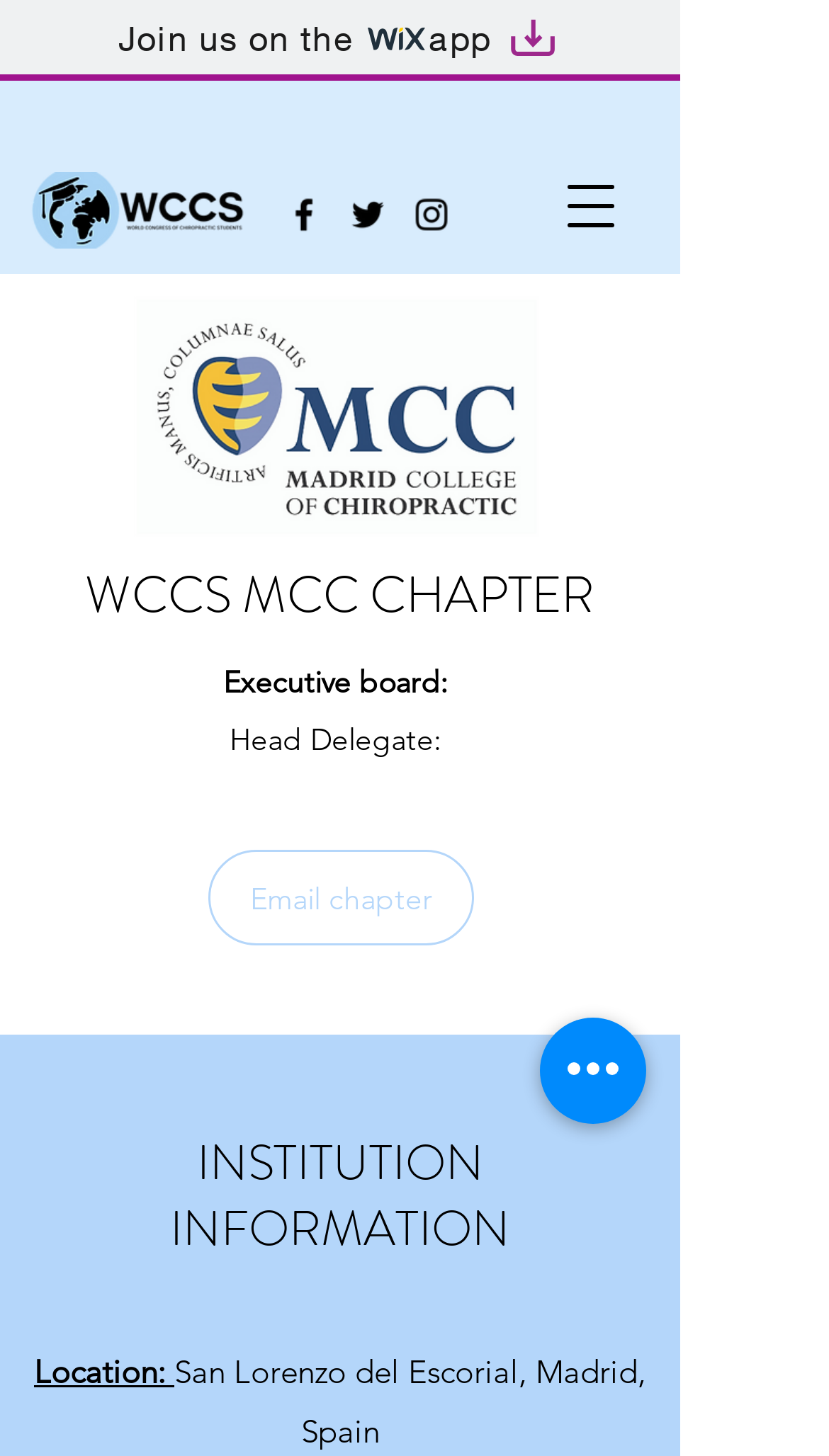How many social media links are there?
Kindly give a detailed and elaborate answer to the question.

I counted the number of social media links in the Social Bar section, which includes links to Facebook, Twitter, and Instagram.